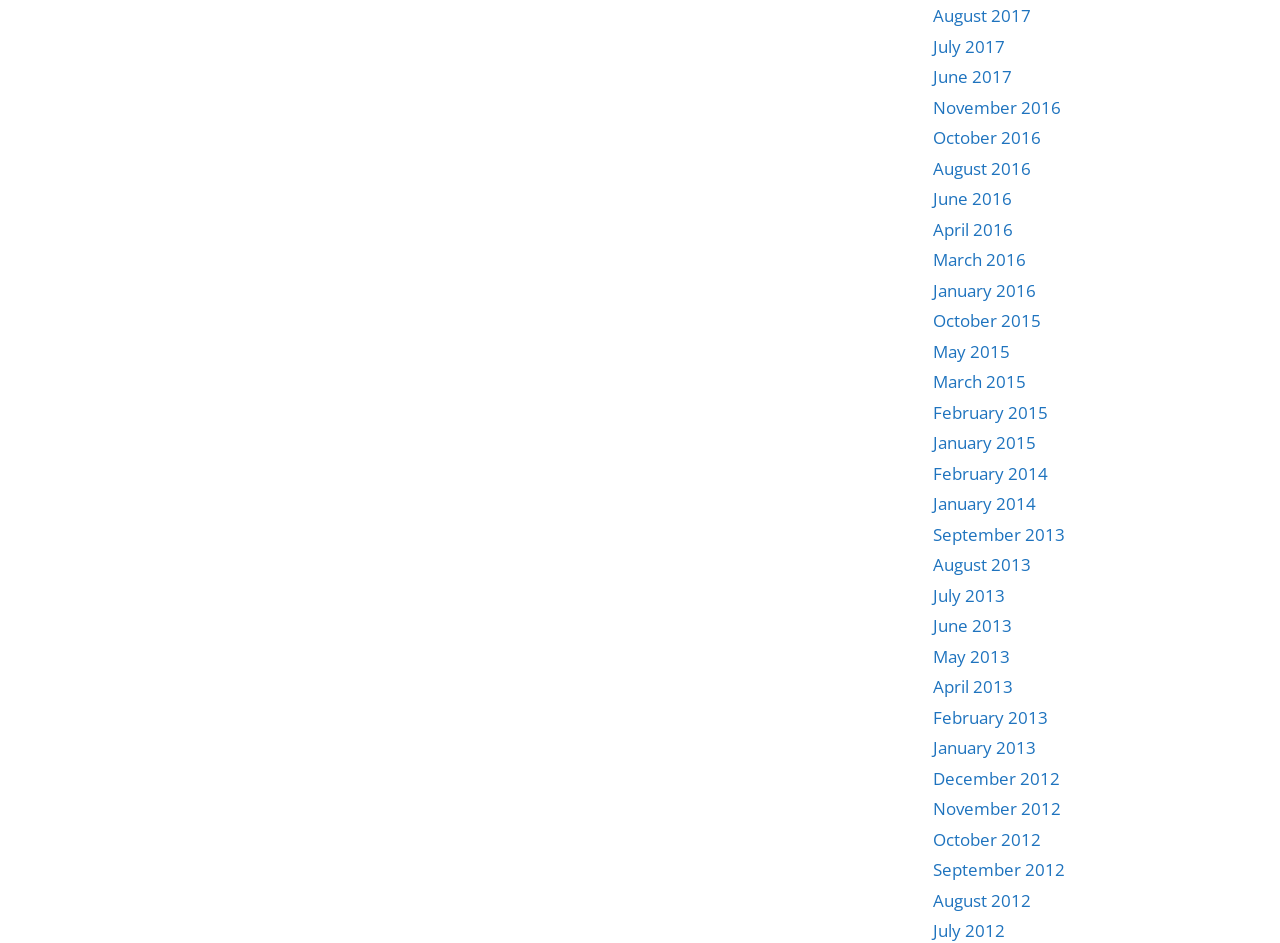Determine the bounding box coordinates of the element's region needed to click to follow the instruction: "go to June 2016". Provide these coordinates as four float numbers between 0 and 1, formatted as [left, top, right, bottom].

[0.729, 0.198, 0.79, 0.223]